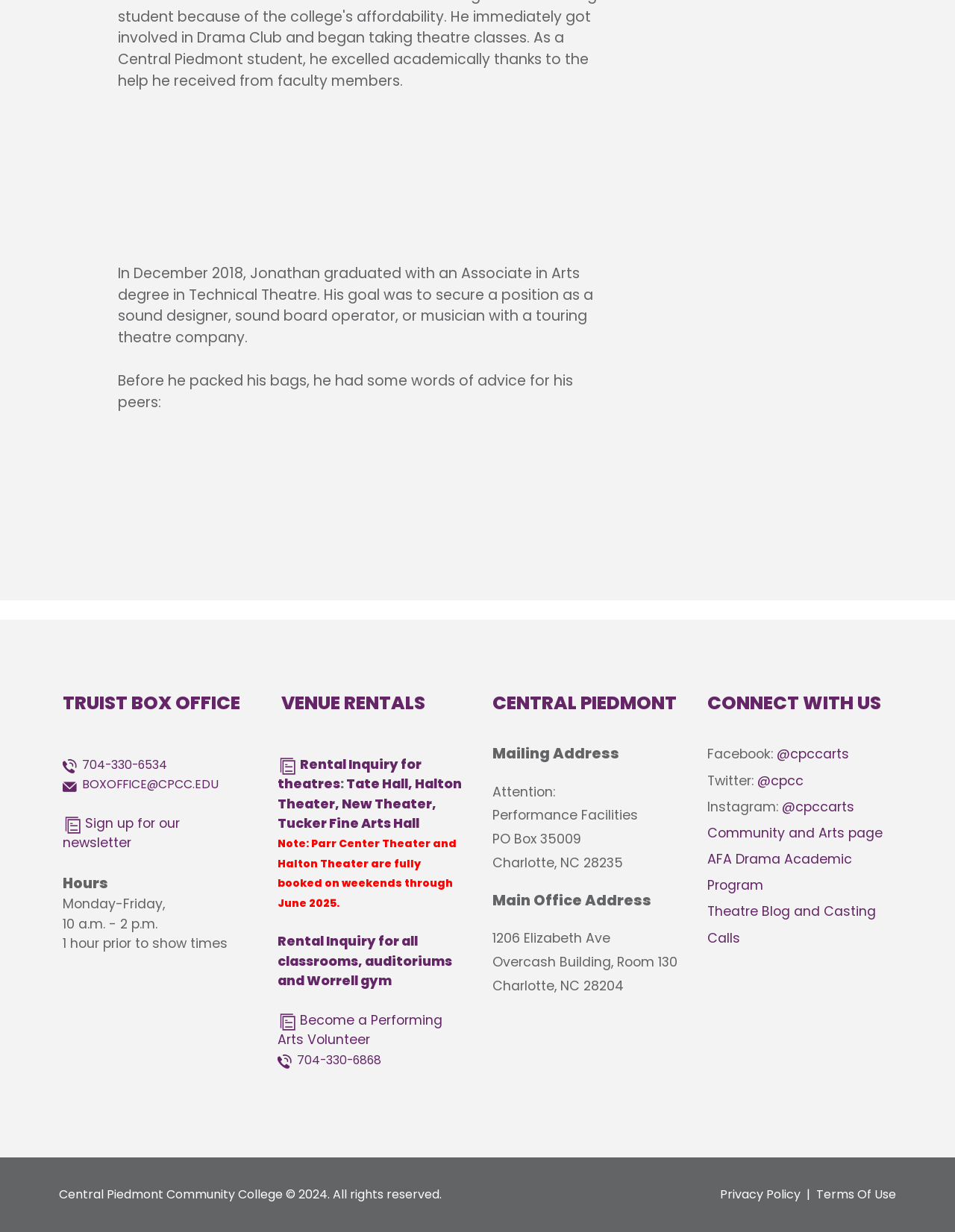What is the name of the theater that is fully booked on weekends through June 2025?
Based on the visual information, provide a detailed and comprehensive answer.

I found the names of the theaters that are fully booked on weekends through June 2025 by looking at the static text element that mentions 'Parr Center Theater and Halton Theater' as being fully booked.